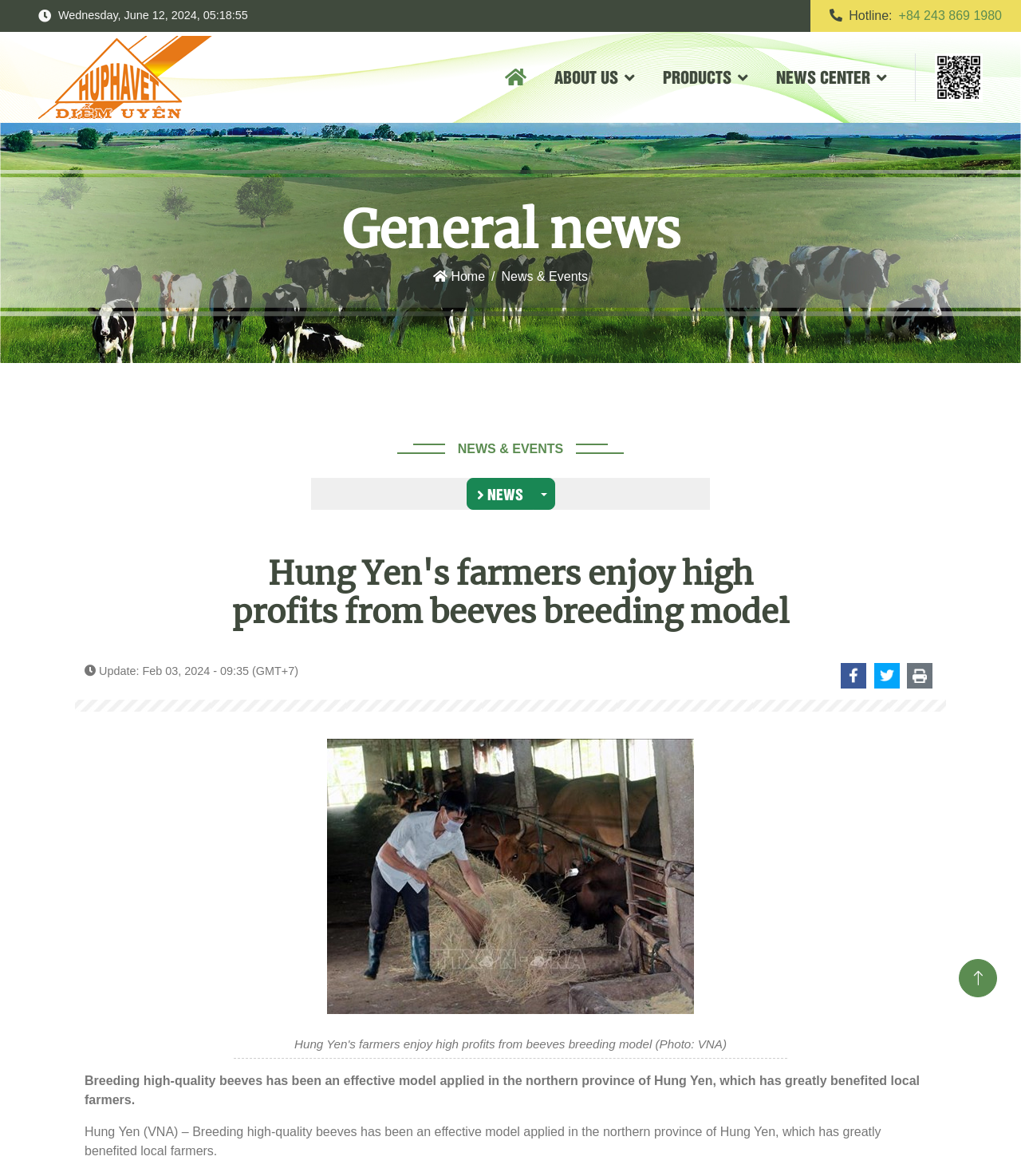Detail the features and information presented on the webpage.

The webpage appears to be a news article from Diem Uyen - HUPHAVET, with a focus on the benefits of breeding high-quality beeves in the northern province of Hung Yen. 

At the top left, there is a logo of Diem Uyen - HUPHAVET, accompanied by a link to the website. On the top right, there is a hotline number and a link to contact. 

Below the logo, there are several navigation links, including "ABOUT US", "PRODUCTS", and "NEWS CENTER", each with an icon. 

The main content of the webpage is divided into two sections. The top section has a heading "General news" and a breadcrumb navigation menu. Below the navigation menu, there is a link to "NEWS & EVENTS" and two buttons, "NEWS" and "Toggle Dropdown". 

The main article is titled "Hung Yen's farmers enjoy high profits from beeves breeding model" and is accompanied by an update time. The article has a brief summary, which is "Breeding high-quality beeves has been an effective model applied in the northern province of Hung Yen, which has greatly benefited local farmers." 

The article itself is divided into two paragraphs, with the first paragraph being a repetition of the summary. There are three links with accompanying images on the right side of the article, and a larger image below the article. 

At the bottom right of the webpage, there is a link with an icon.